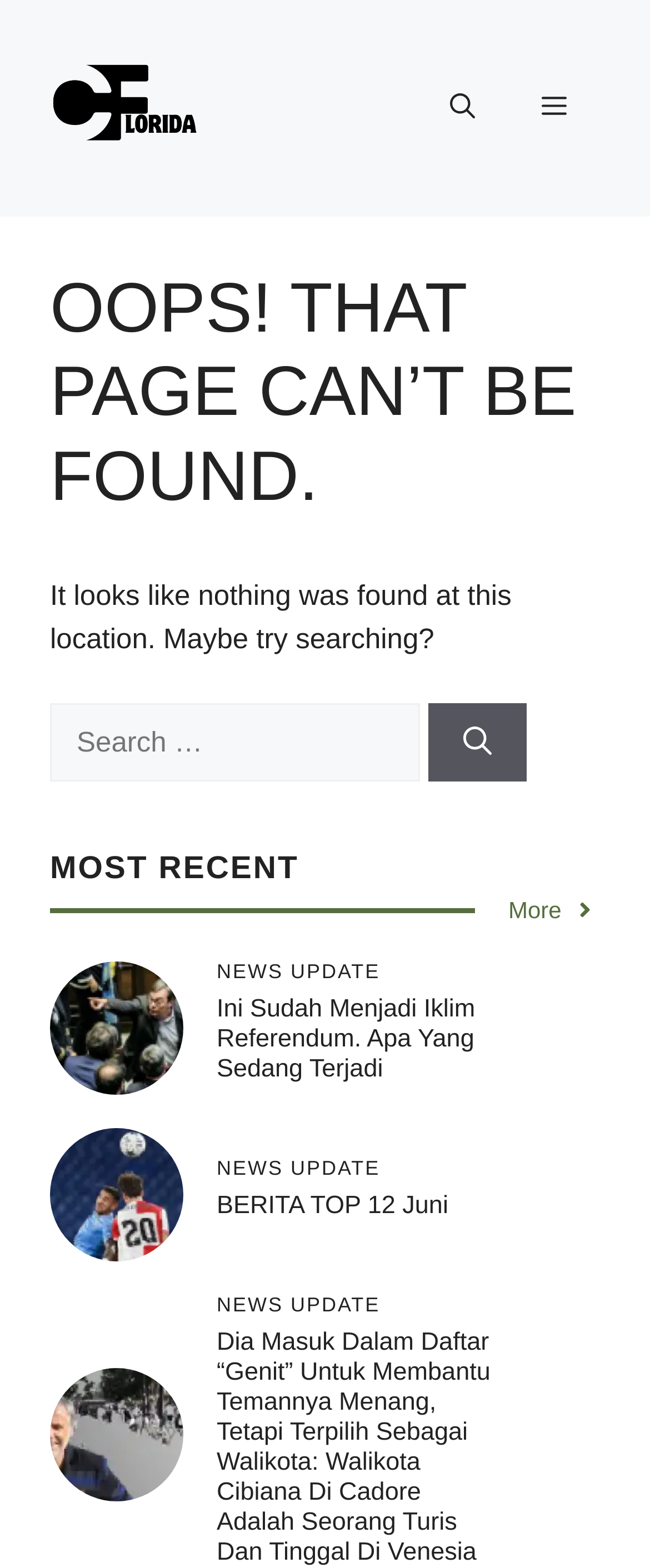What is the text on the banner?
Refer to the screenshot and respond with a concise word or phrase.

Site